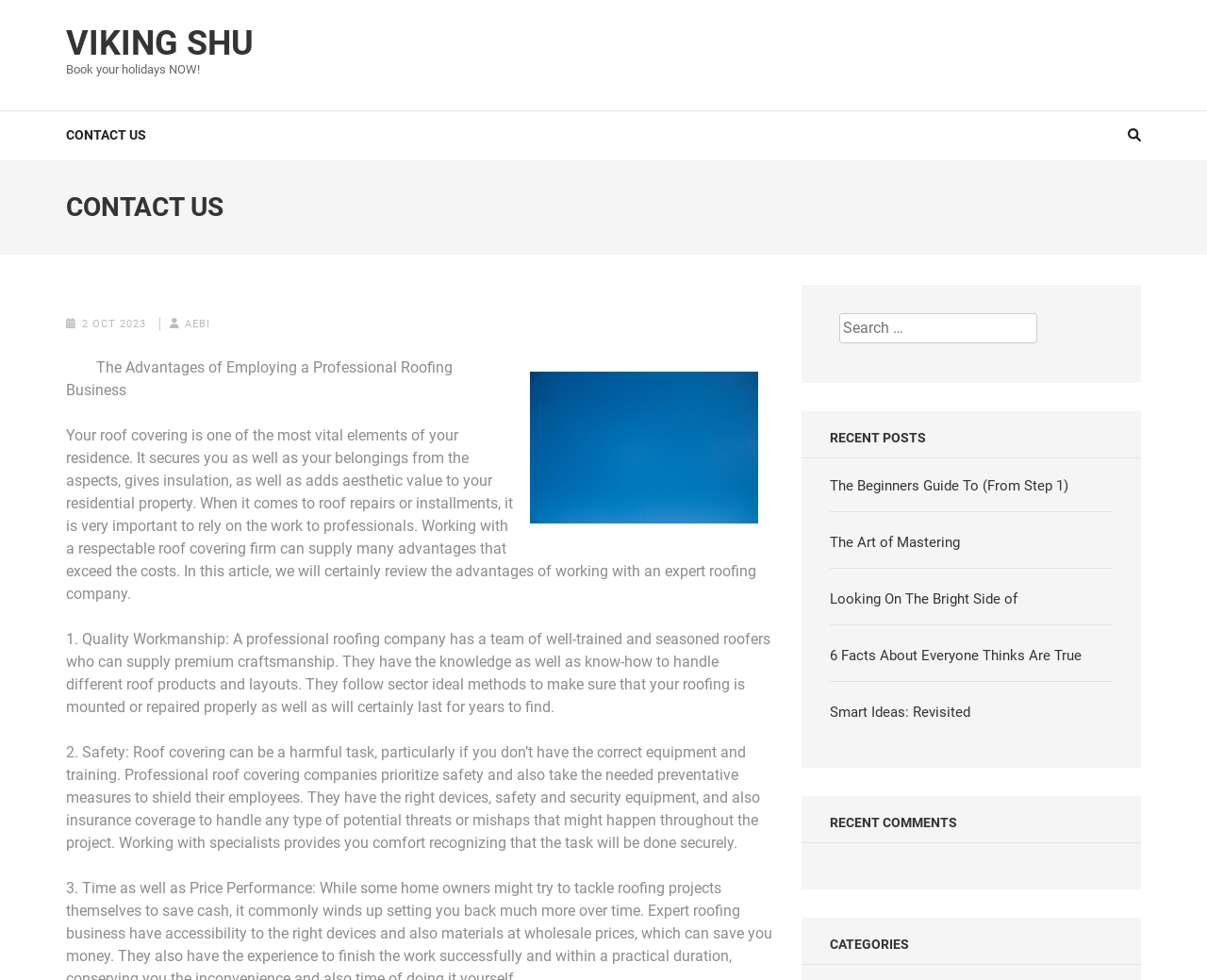Reply to the question below using a single word or brief phrase:
What is the category section labeled as?

CATEGORIES